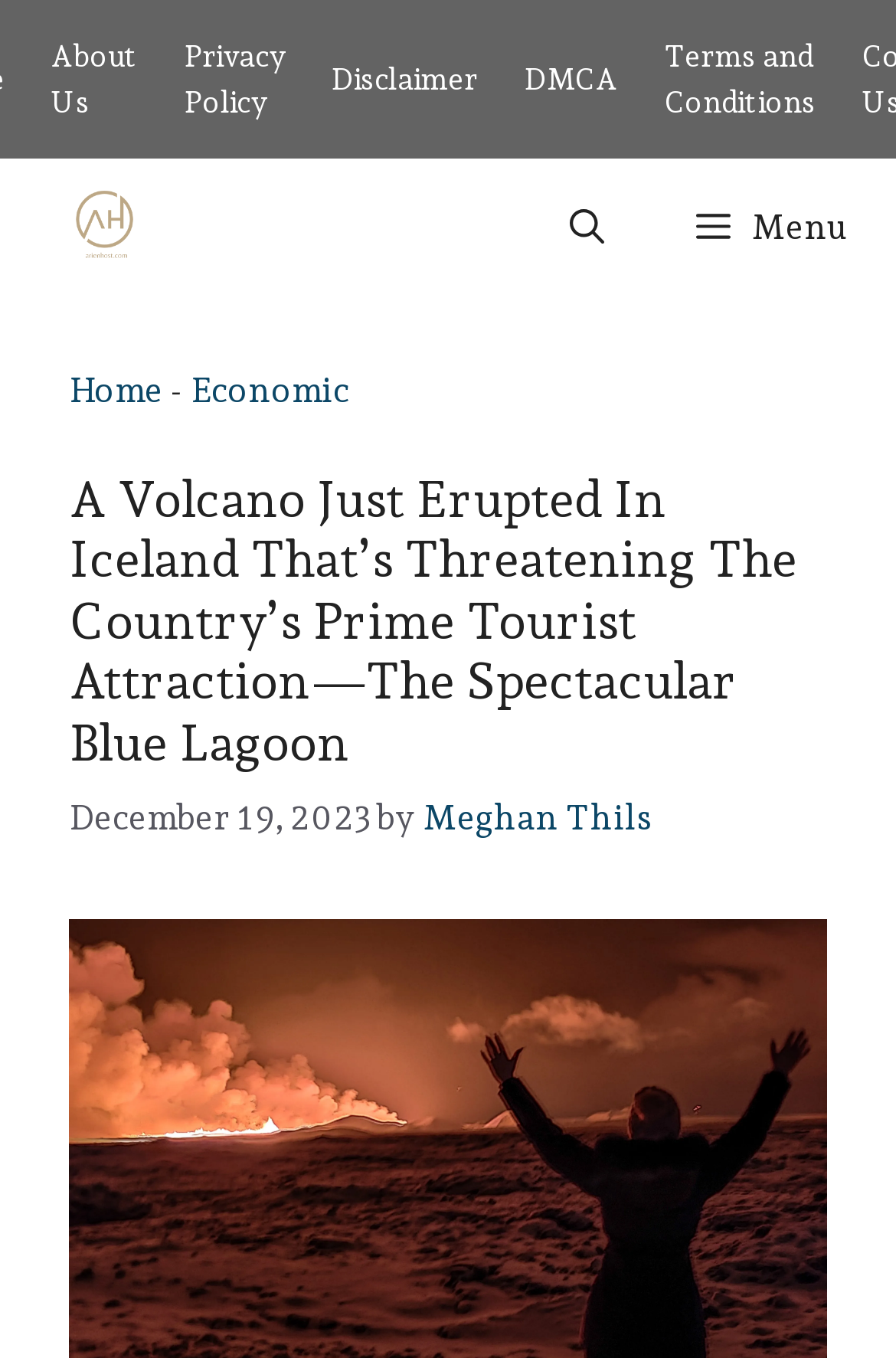Examine the image carefully and respond to the question with a detailed answer: 
What is the name of the website?

The webpage contains a link element with the text 'ARIENHOST', which is likely the name of the website.